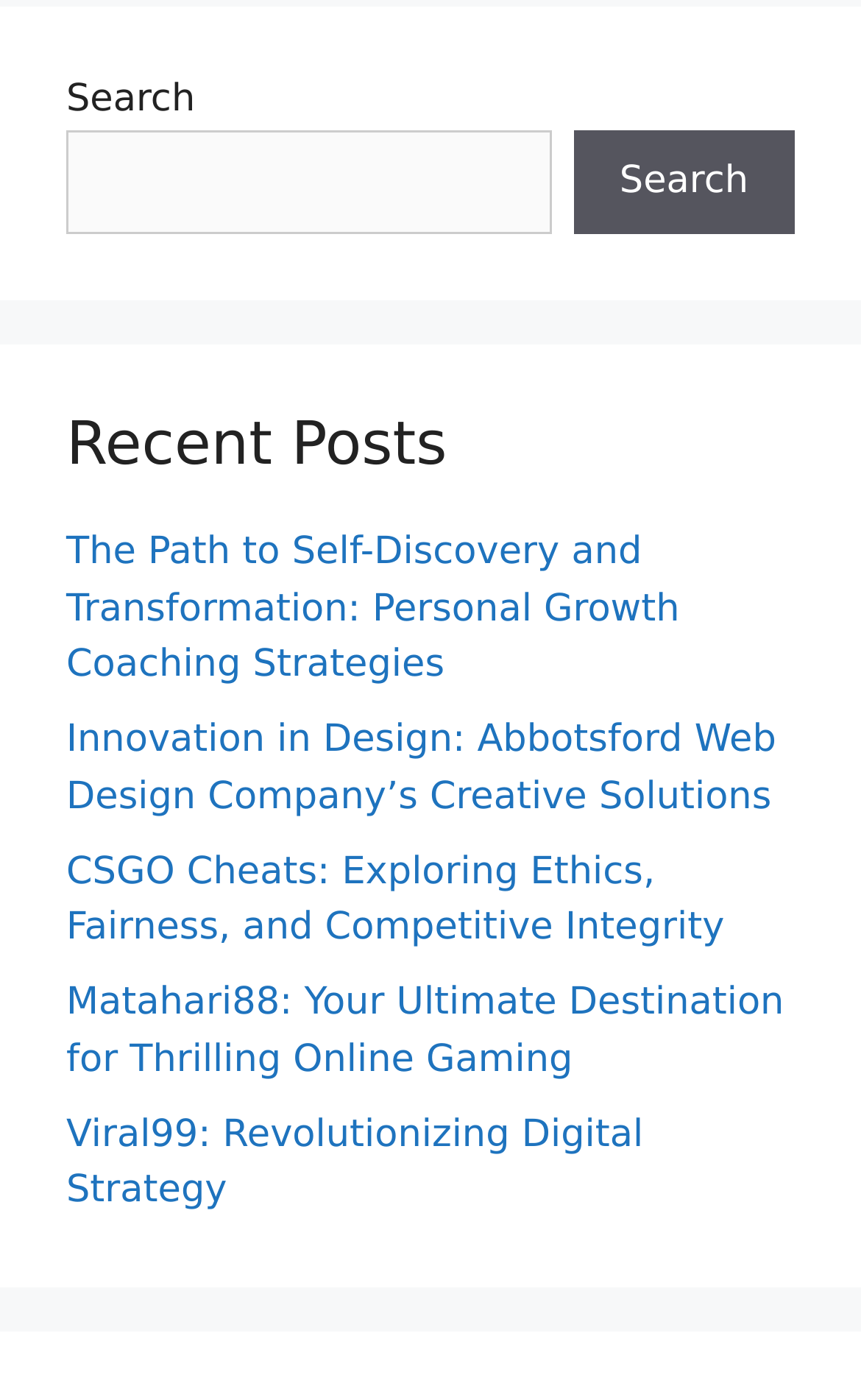Can you give a detailed response to the following question using the information from the image? Where is the search box located on the webpage?

By analyzing the bounding box coordinates of the search box element, I can see that it is located at the top of the webpage, with a y1 coordinate of 0.052 and a y2 coordinate of 0.167, which indicates that it is positioned near the top of the page.